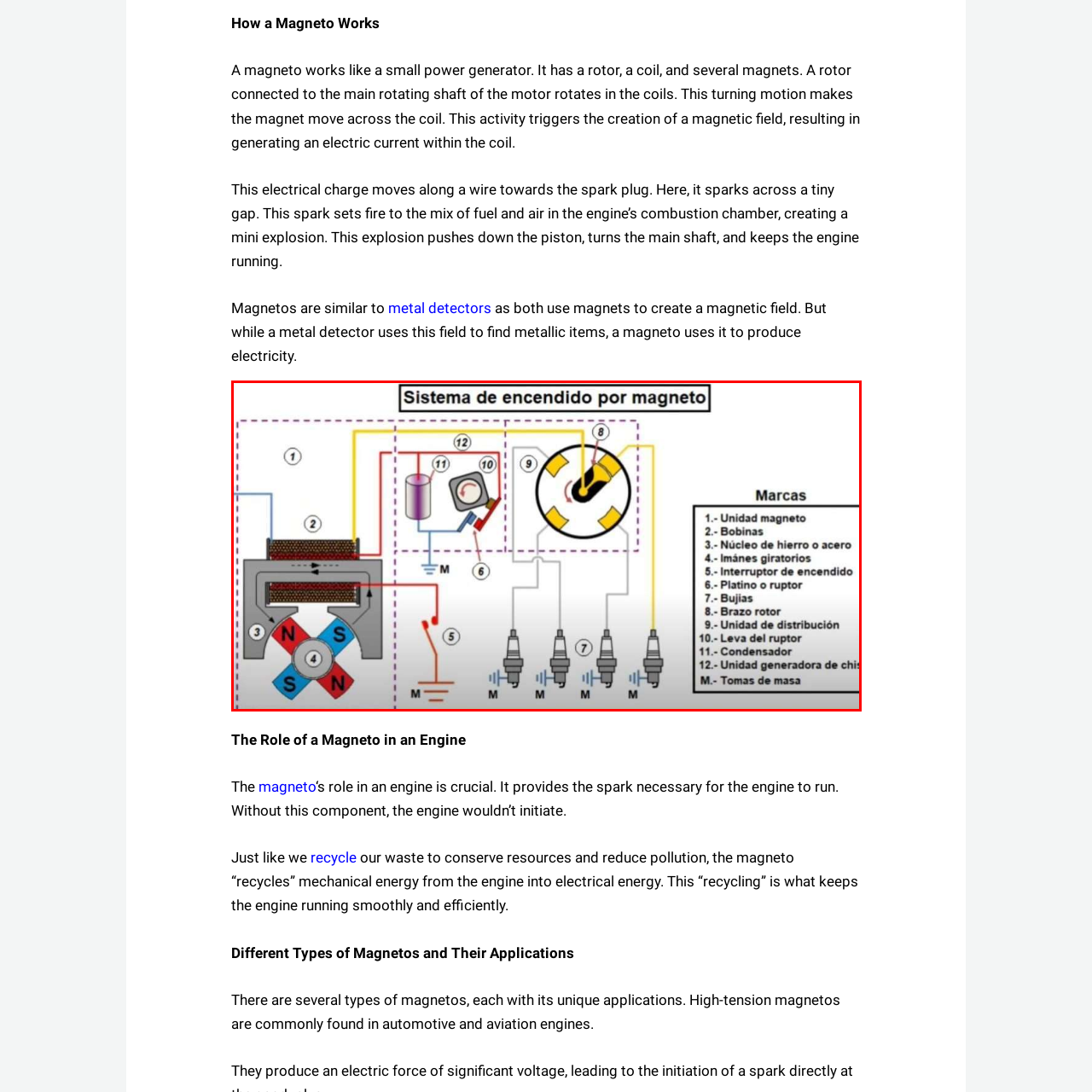View the segment outlined in white, What is the purpose of the ignition spark plugs? 
Answer using one word or phrase.

Generate electrical energy